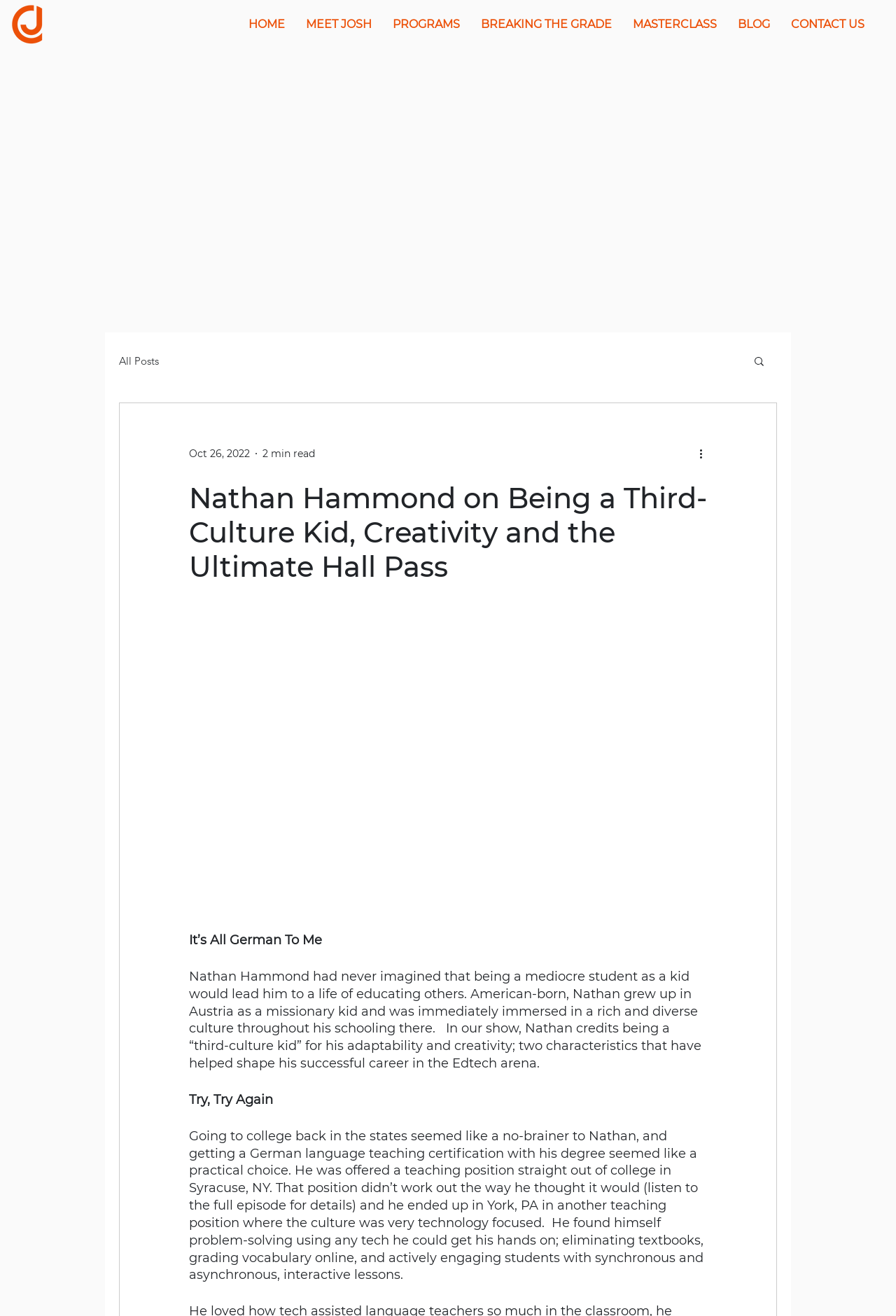Where did Nathan work as a teacher after college?
Could you answer the question with a detailed and thorough explanation?

I determined the answer by reading the text content of the webpage, specifically the sentences that describe Nathan's teaching positions after college, including one in Syracuse, NY and another in York, PA.